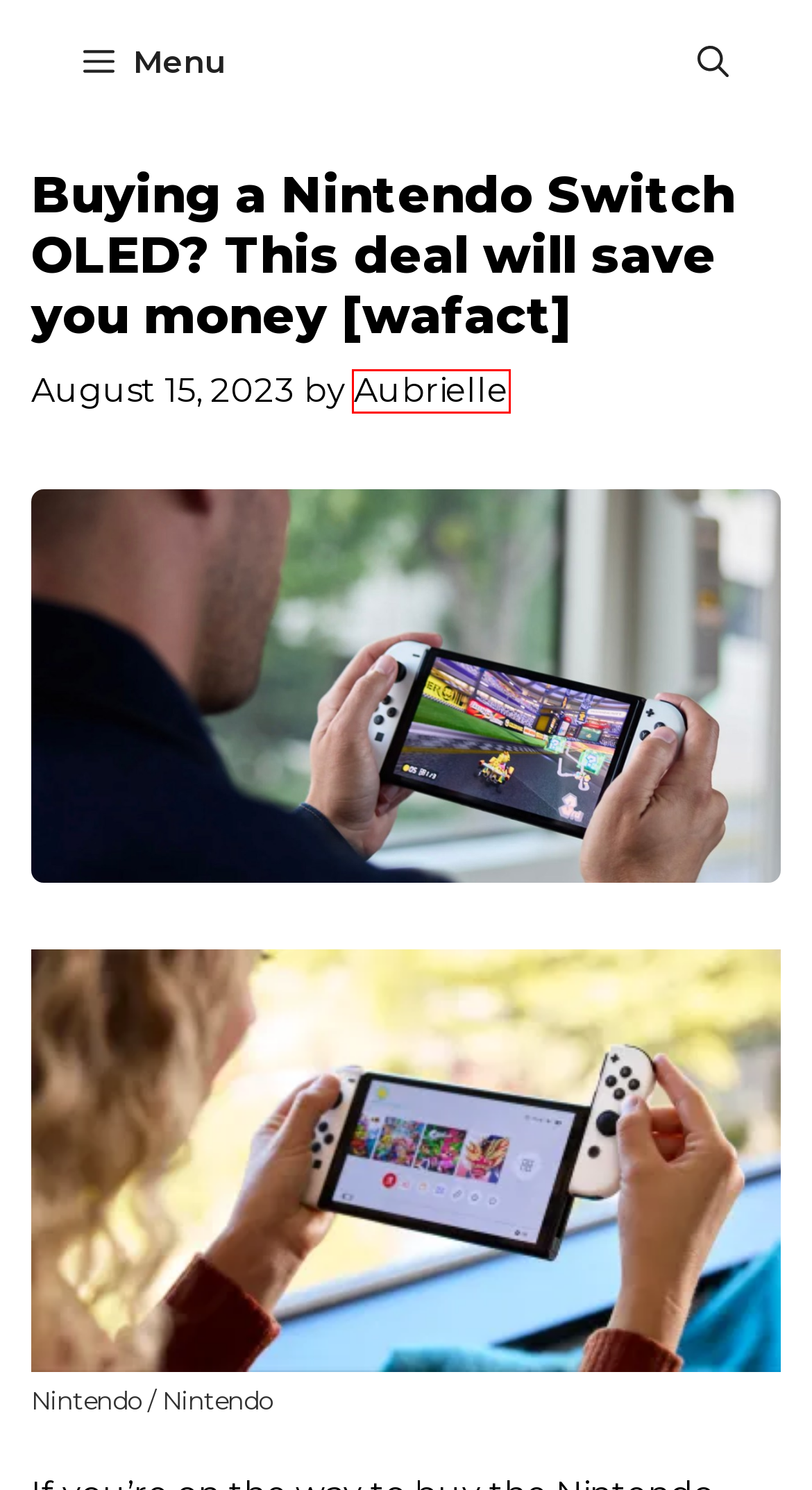Evaluate the webpage screenshot and identify the element within the red bounding box. Select the webpage description that best fits the new webpage after clicking the highlighted element. Here are the candidates:
A. How Johns Hopkins University is Shaping the Future of International Education – WA FACT
B. Fearless Guardians Unraveling CrowdStrike’s Mission to Crush Cyber Adversaries – WA FACT
C. Yamaha’s Tech Marvels Pioneering the Future of Two-Wheel Innovation – WA FACT
D. Common Myths About Getting Life Insurance In Australia – WA FACT
E. Elevate Your Business: Harness the Power of LinkedIn Ads Manager – WA FACT
F. Drive with Confidence: Secure Your Journey with TruStage Auto and Home Insurance – WA FACT
G. Aubrielle – WA FACT
H. Technology – WA FACT

G